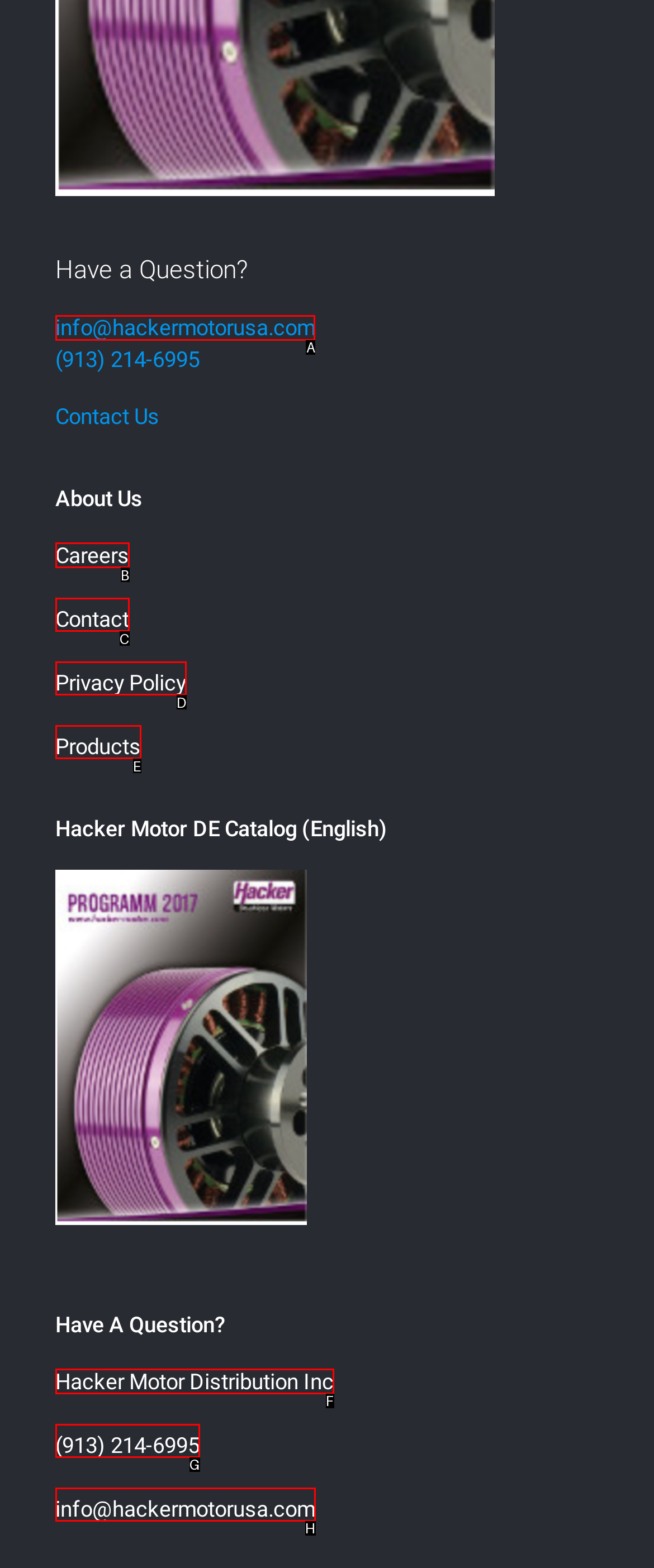Which lettered option should be clicked to achieve the task: Contact Hacker Motor Distribution Inc? Choose from the given choices.

A